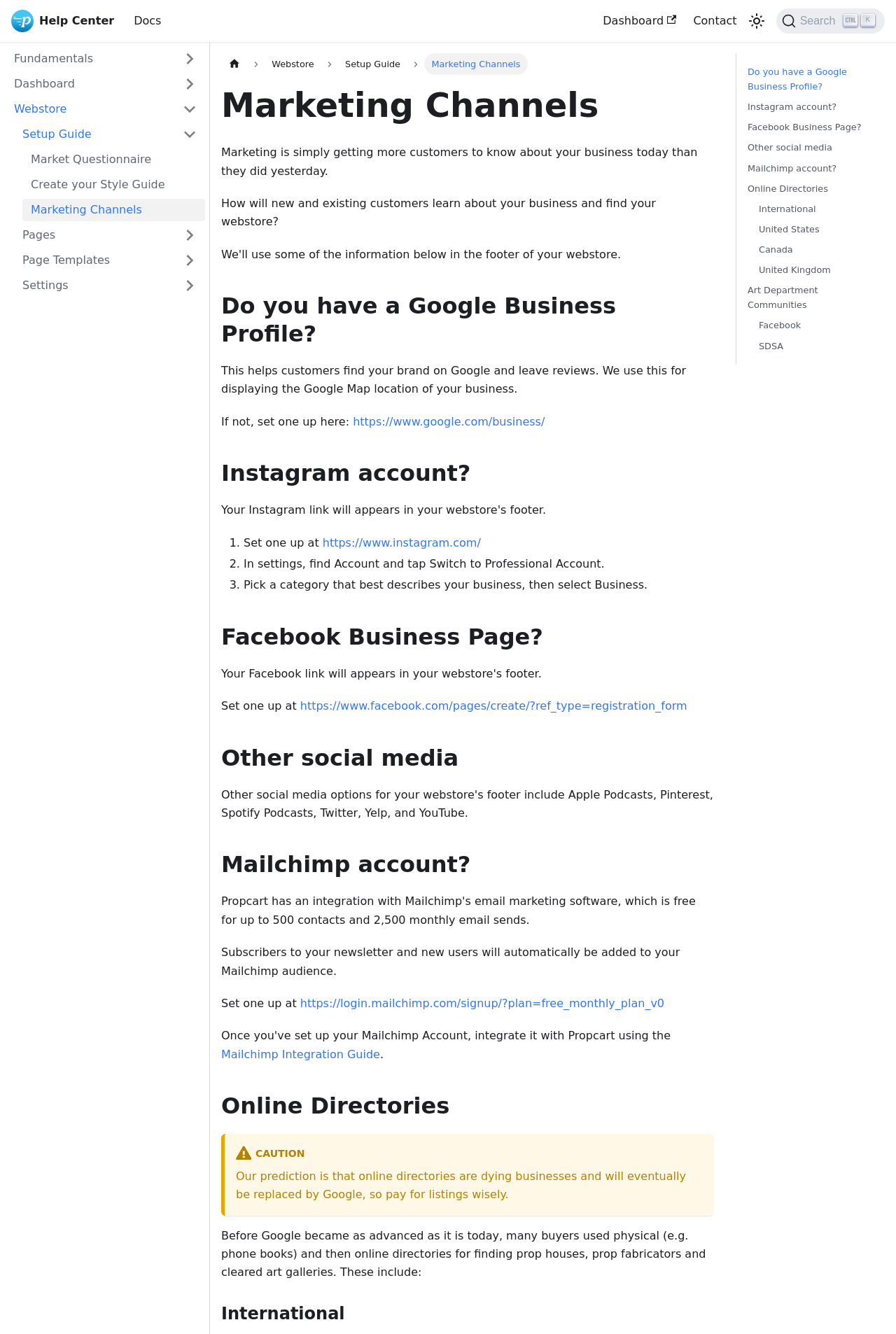Indicate the bounding box coordinates of the clickable region to achieve the following instruction: "Toggle the collapsible sidebar category 'Fundamentals'."

[0.195, 0.036, 0.229, 0.052]